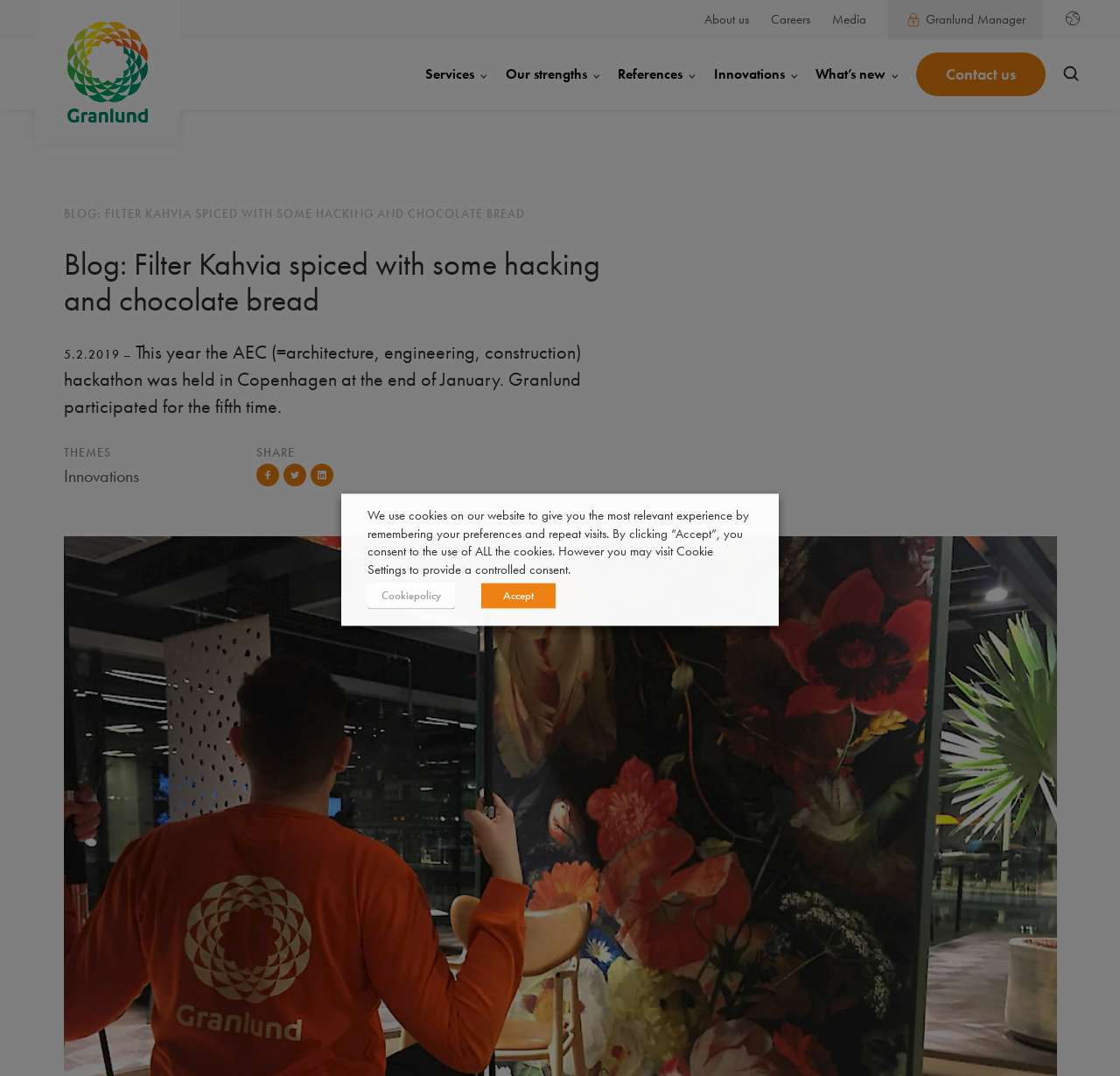Please locate the bounding box coordinates of the region I need to click to follow this instruction: "View Services".

[0.37, 0.037, 0.435, 0.102]